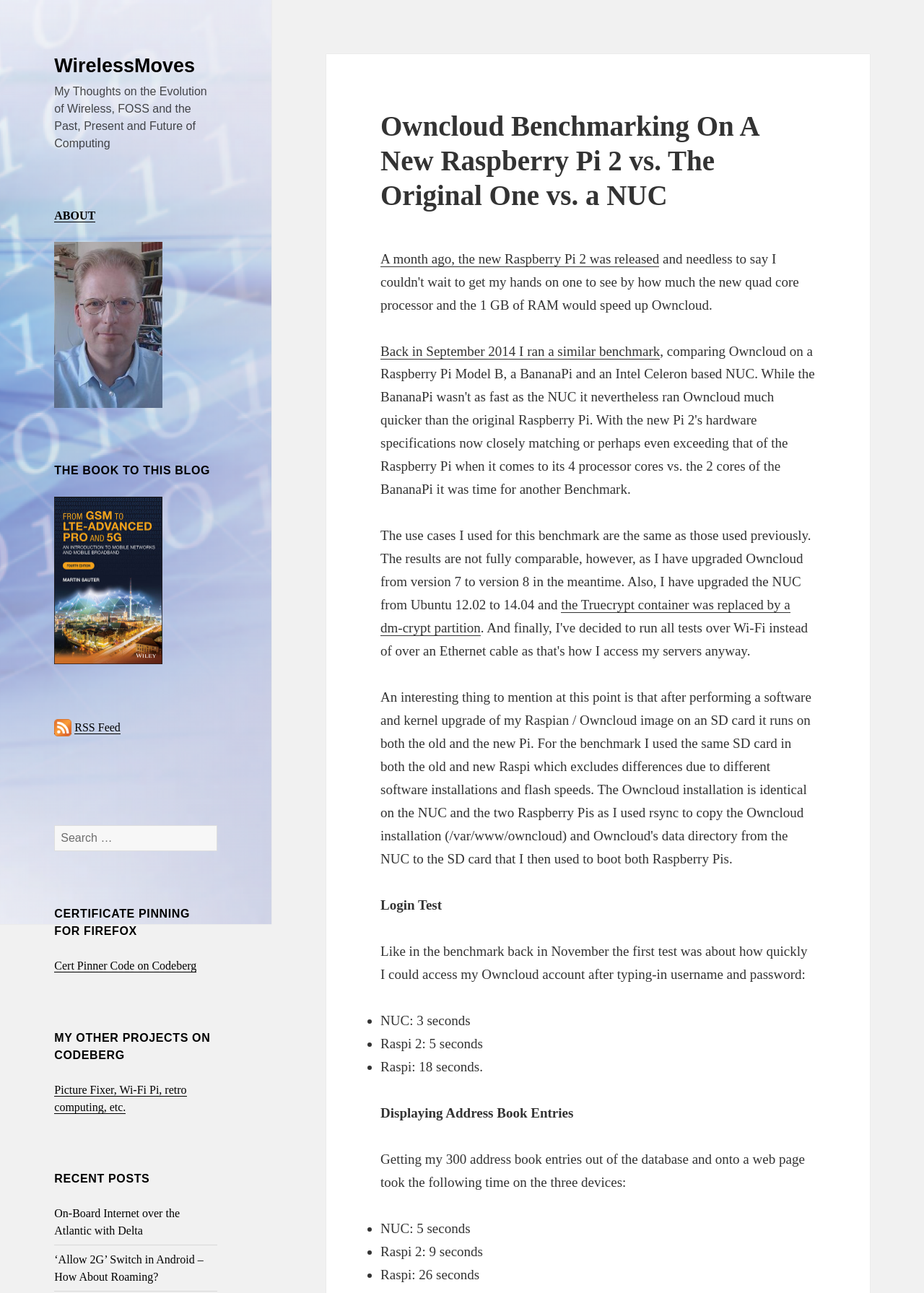Please locate the bounding box coordinates of the element that should be clicked to achieve the given instruction: "Read the recent post 'On-Board Internet over the Atlantic with Delta'".

[0.059, 0.933, 0.195, 0.956]